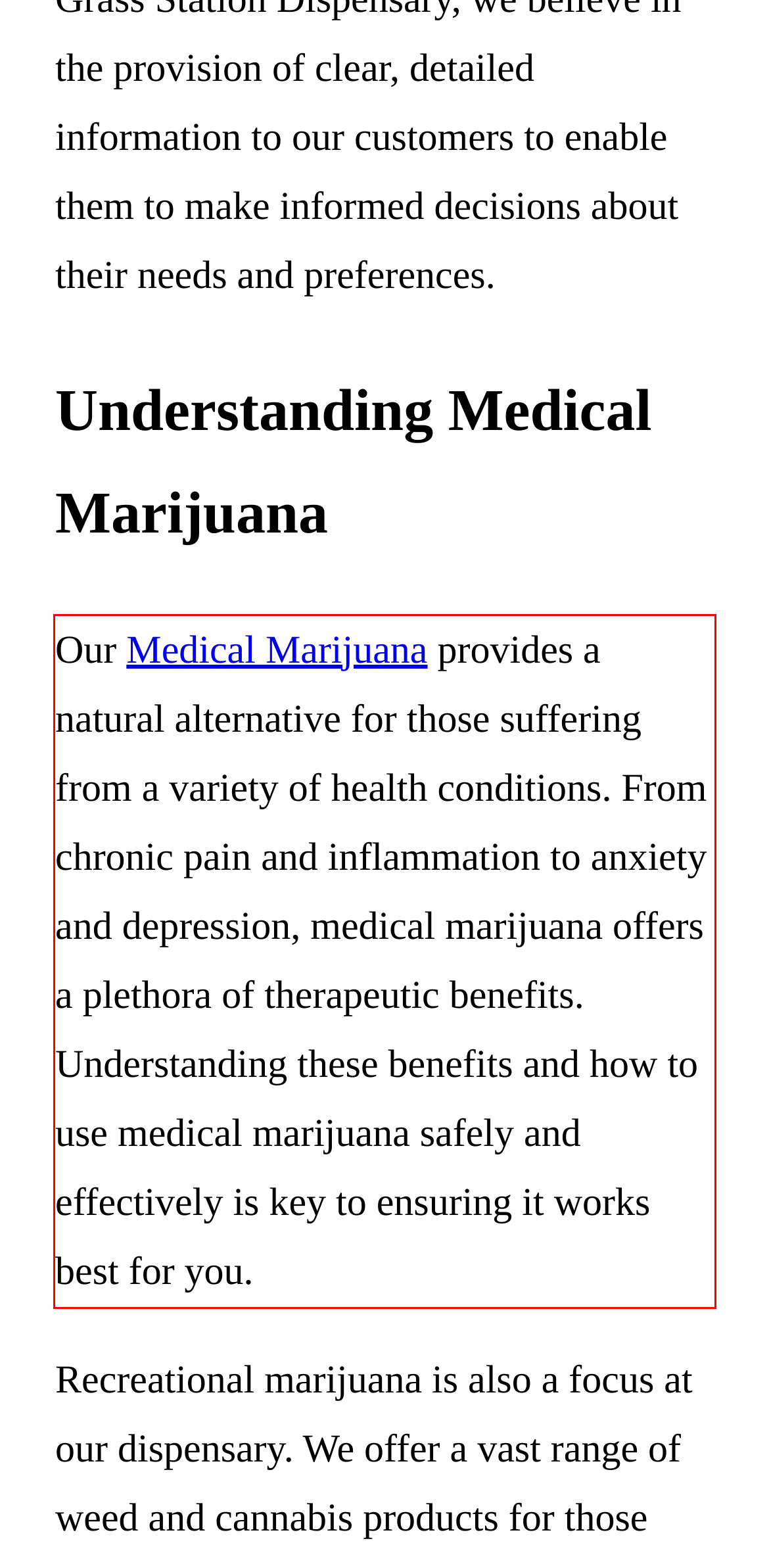Please examine the webpage screenshot and extract the text within the red bounding box using OCR.

Our Medical Marijuana provides a natural alternative for those suffering from a variety of health conditions. From chronic pain and inflammation to anxiety and depression, medical marijuana offers a plethora of therapeutic benefits. Understanding these benefits and how to use medical marijuana safely and effectively is key to ensuring it works best for you.